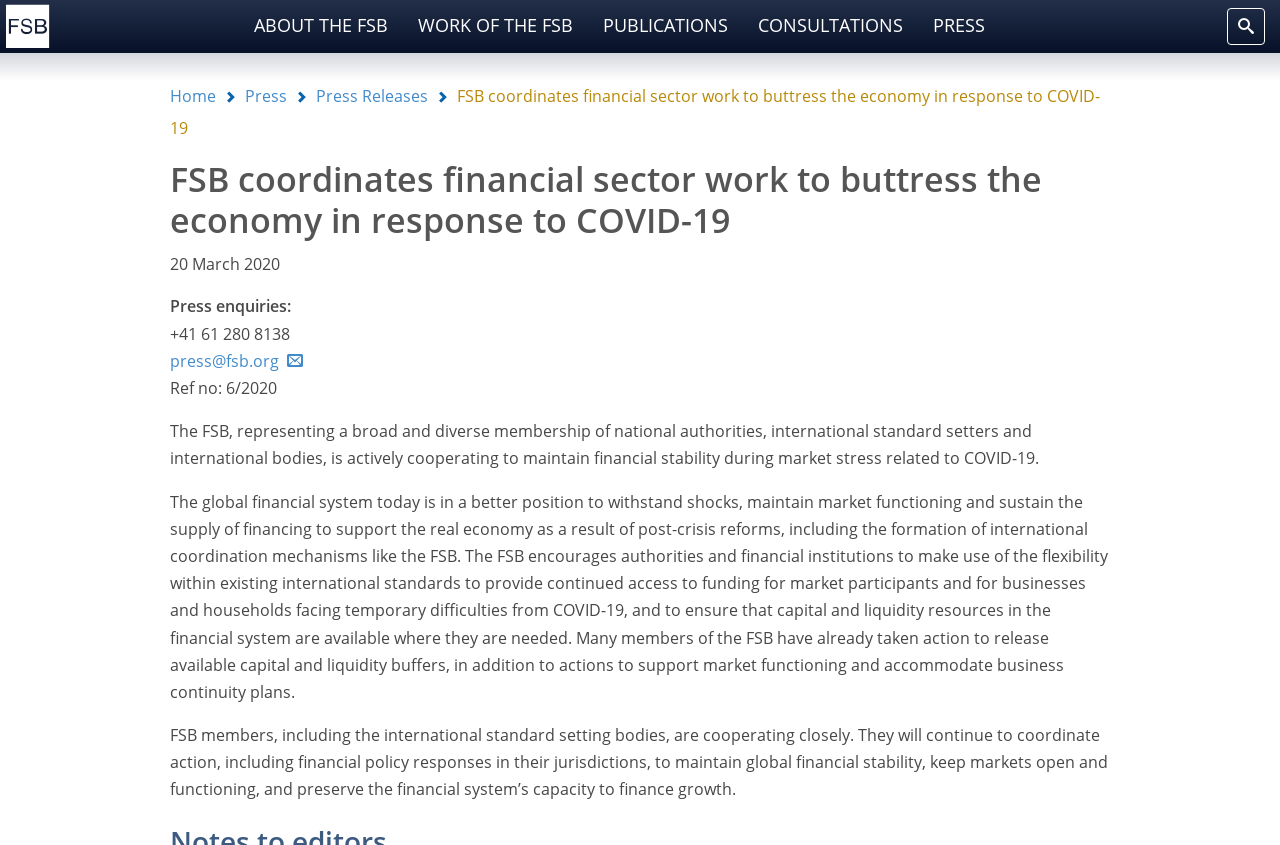Reply to the question with a single word or phrase:
What is the email address for press enquiries?

press@fsb.org